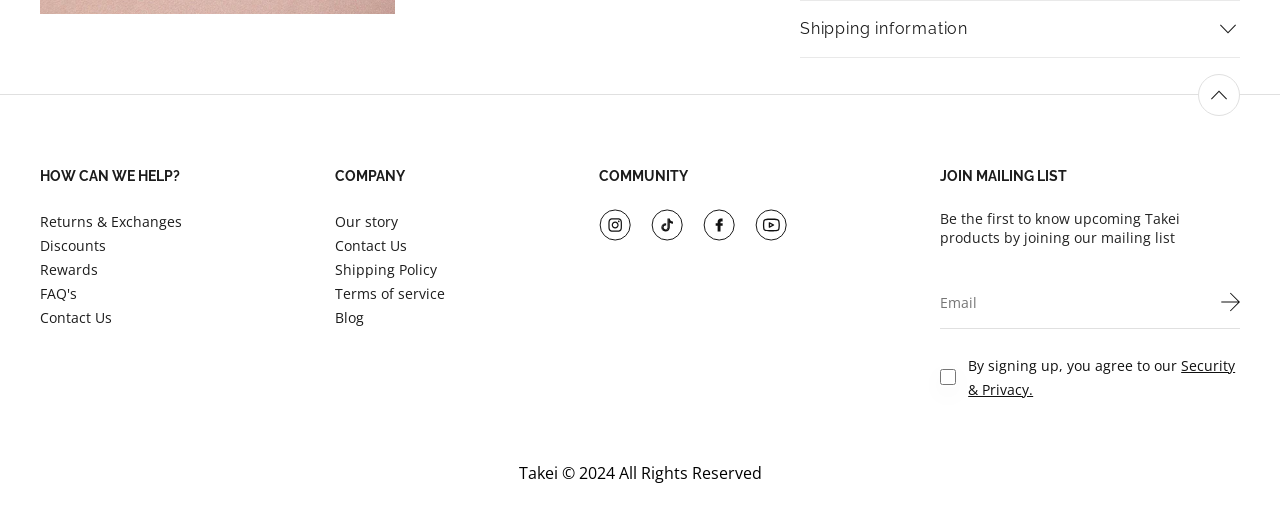Determine the bounding box coordinates of the region I should click to achieve the following instruction: "Click the Subscribe button". Ensure the bounding box coordinates are four float numbers between 0 and 1, i.e., [left, top, right, bottom].

[0.946, 0.533, 0.969, 0.624]